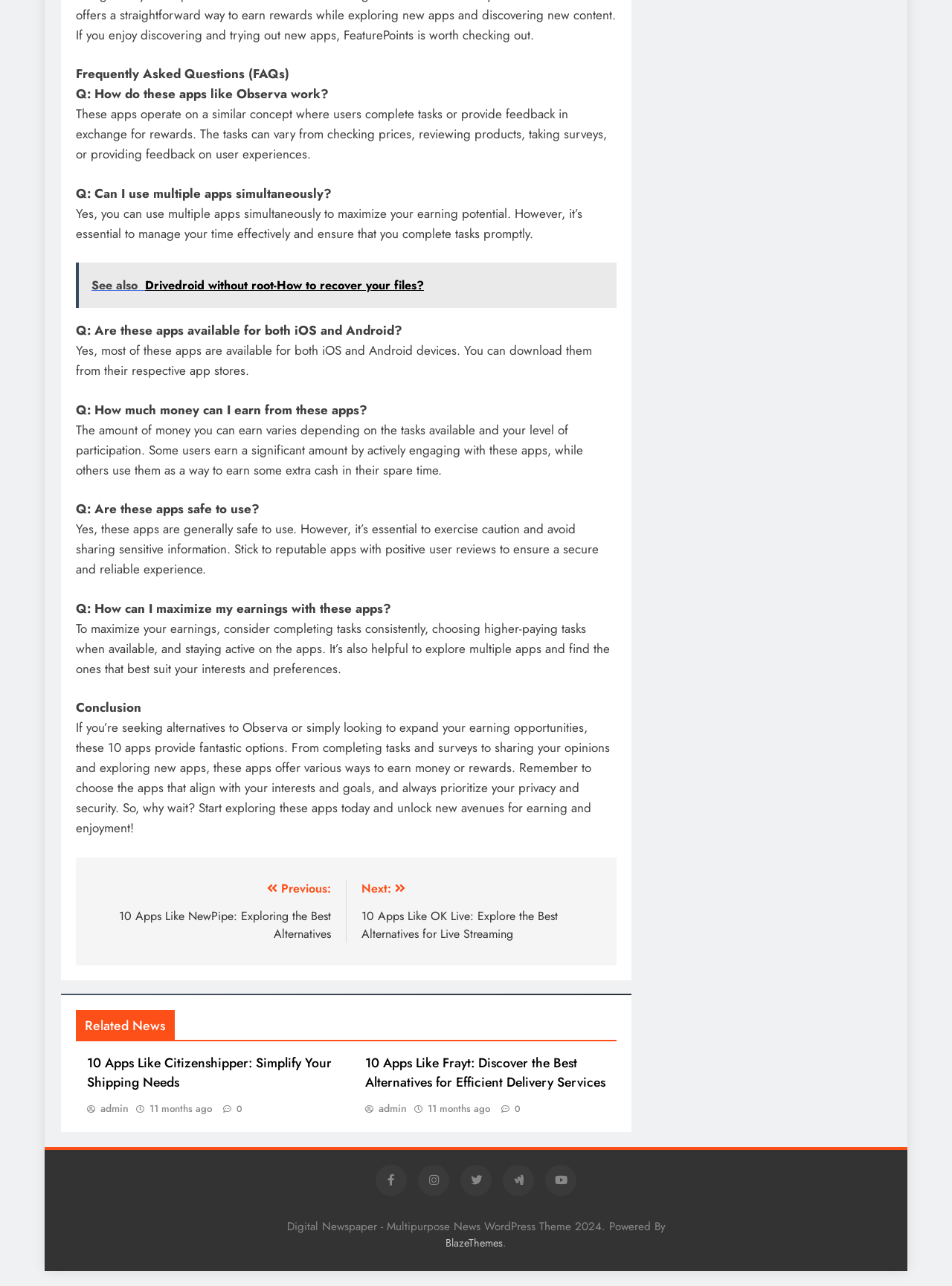What is the conclusion of the article?
From the image, provide a succinct answer in one word or a short phrase.

Explore alternative apps